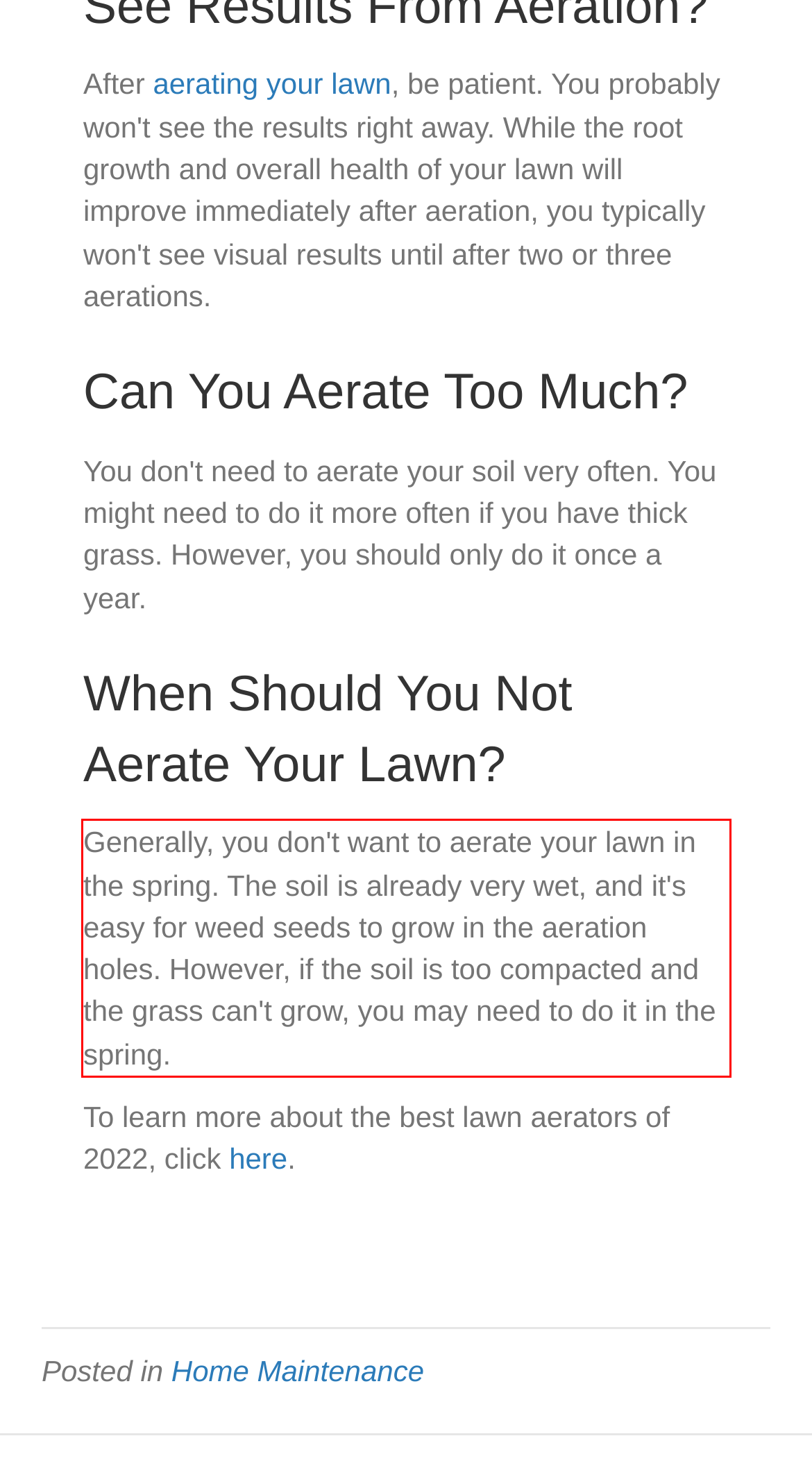There is a screenshot of a webpage with a red bounding box around a UI element. Please use OCR to extract the text within the red bounding box.

Generally, you don't want to aerate your lawn in the spring. The soil is already very wet, and it's easy for weed seeds to grow in the aeration holes. However, if the soil is too compacted and the grass can't grow, you may need to do it in the spring.